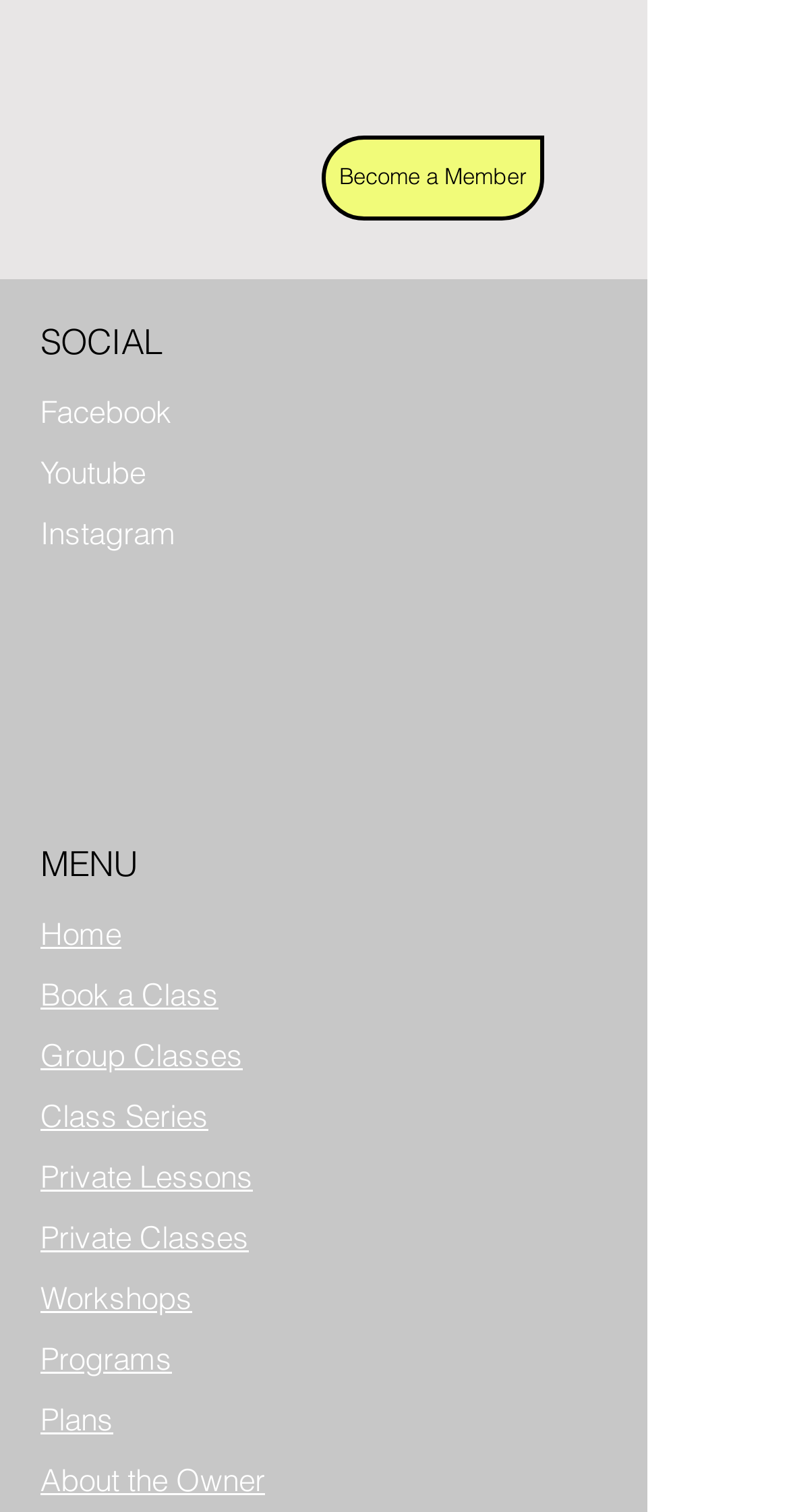Determine the bounding box coordinates for the area that should be clicked to carry out the following instruction: "Download the PDF file".

None